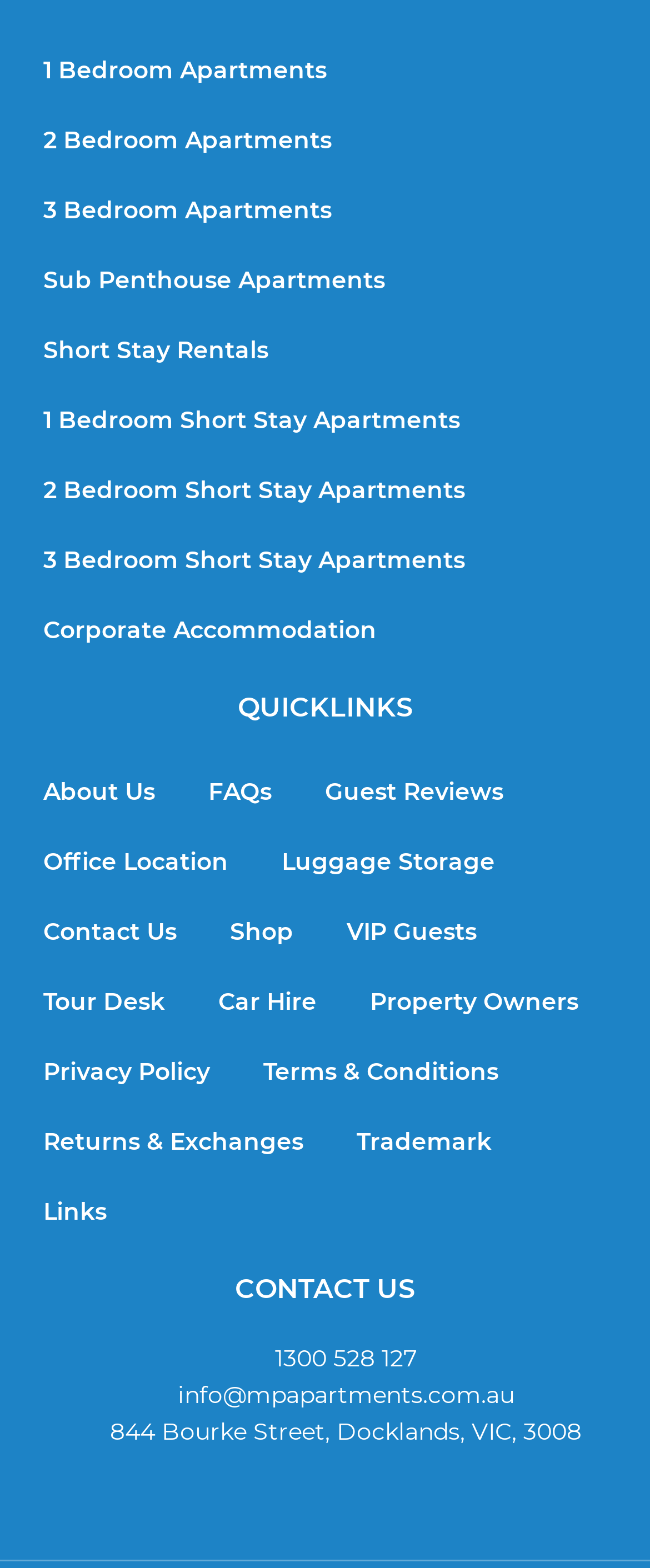Locate the bounding box of the UI element defined by this description: "FAQs". The coordinates should be given as four float numbers between 0 and 1, formatted as [left, top, right, bottom].

[0.279, 0.483, 0.459, 0.528]